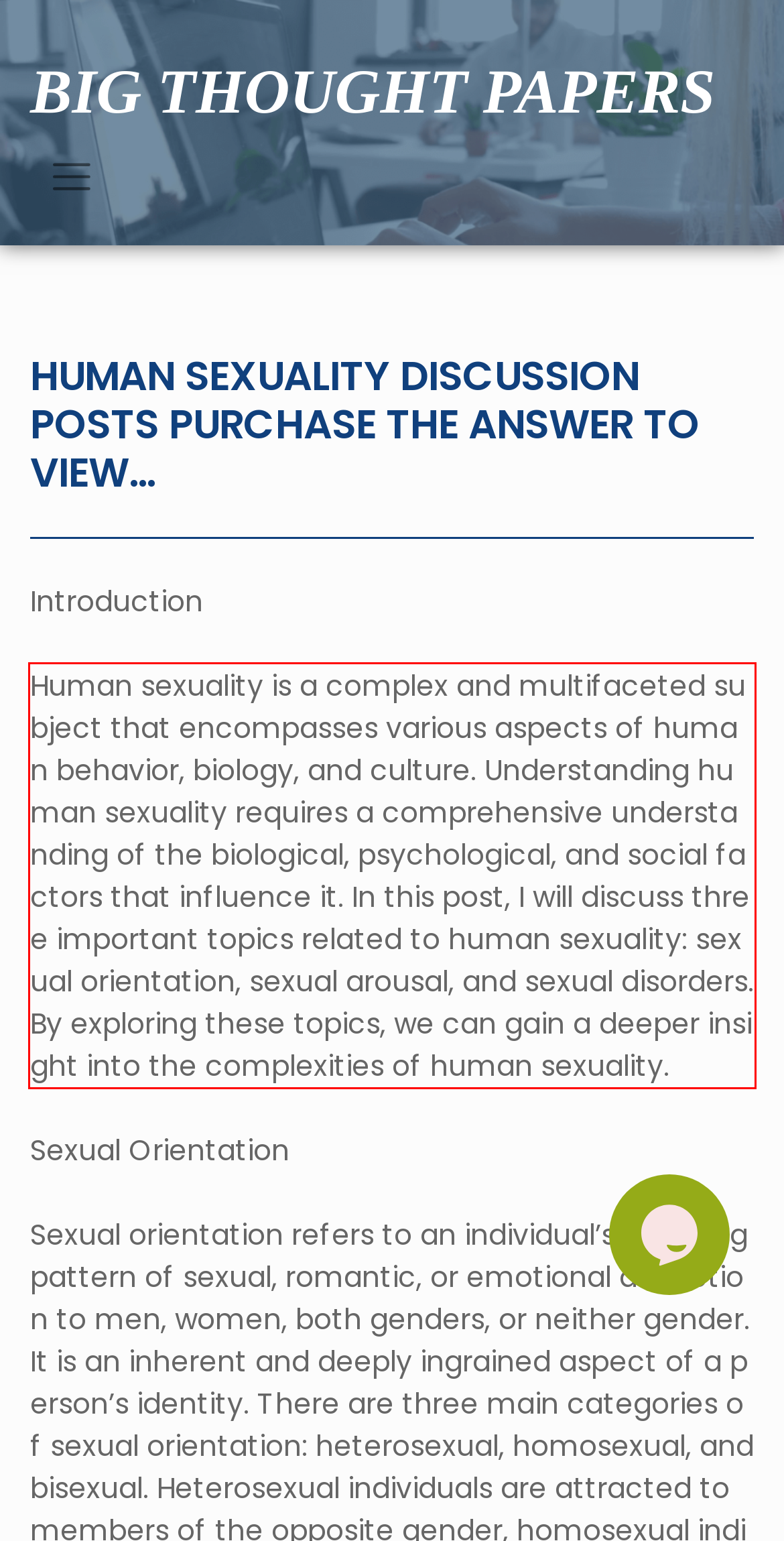You have a webpage screenshot with a red rectangle surrounding a UI element. Extract the text content from within this red bounding box.

Human sexuality is a complex and multifaceted subject that encompasses various aspects of human behavior, biology, and culture. Understanding human sexuality requires a comprehensive understanding of the biological, psychological, and social factors that influence it. In this post, I will discuss three important topics related to human sexuality: sexual orientation, sexual arousal, and sexual disorders. By exploring these topics, we can gain a deeper insight into the complexities of human sexuality.